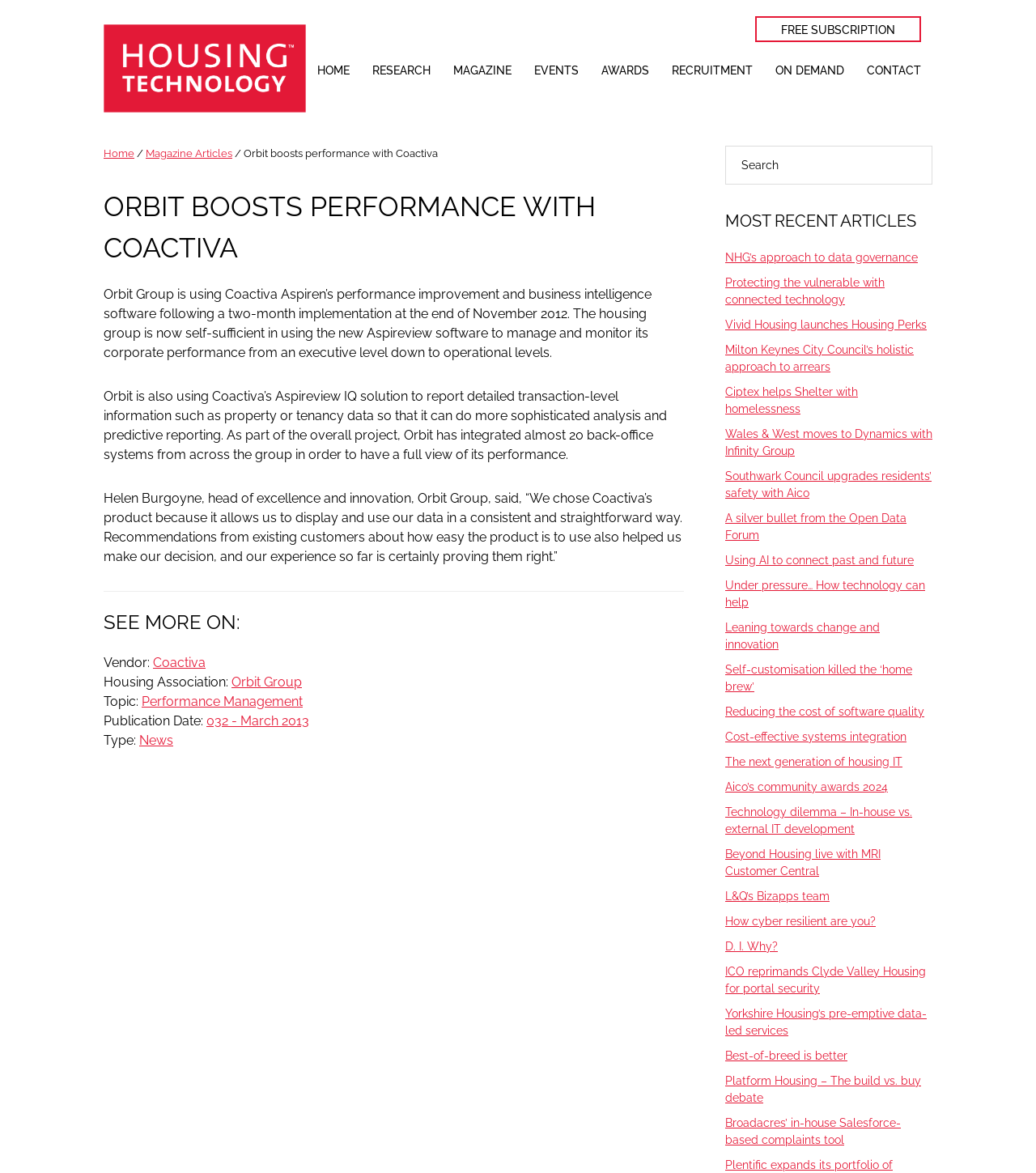Locate the bounding box of the user interface element based on this description: "Free Subscription".

[0.729, 0.014, 0.889, 0.036]